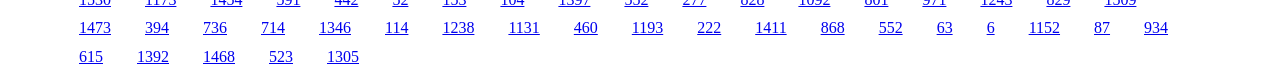Please reply to the following question using a single word or phrase: 
What is the vertical position of the link '615'?

Below the top row